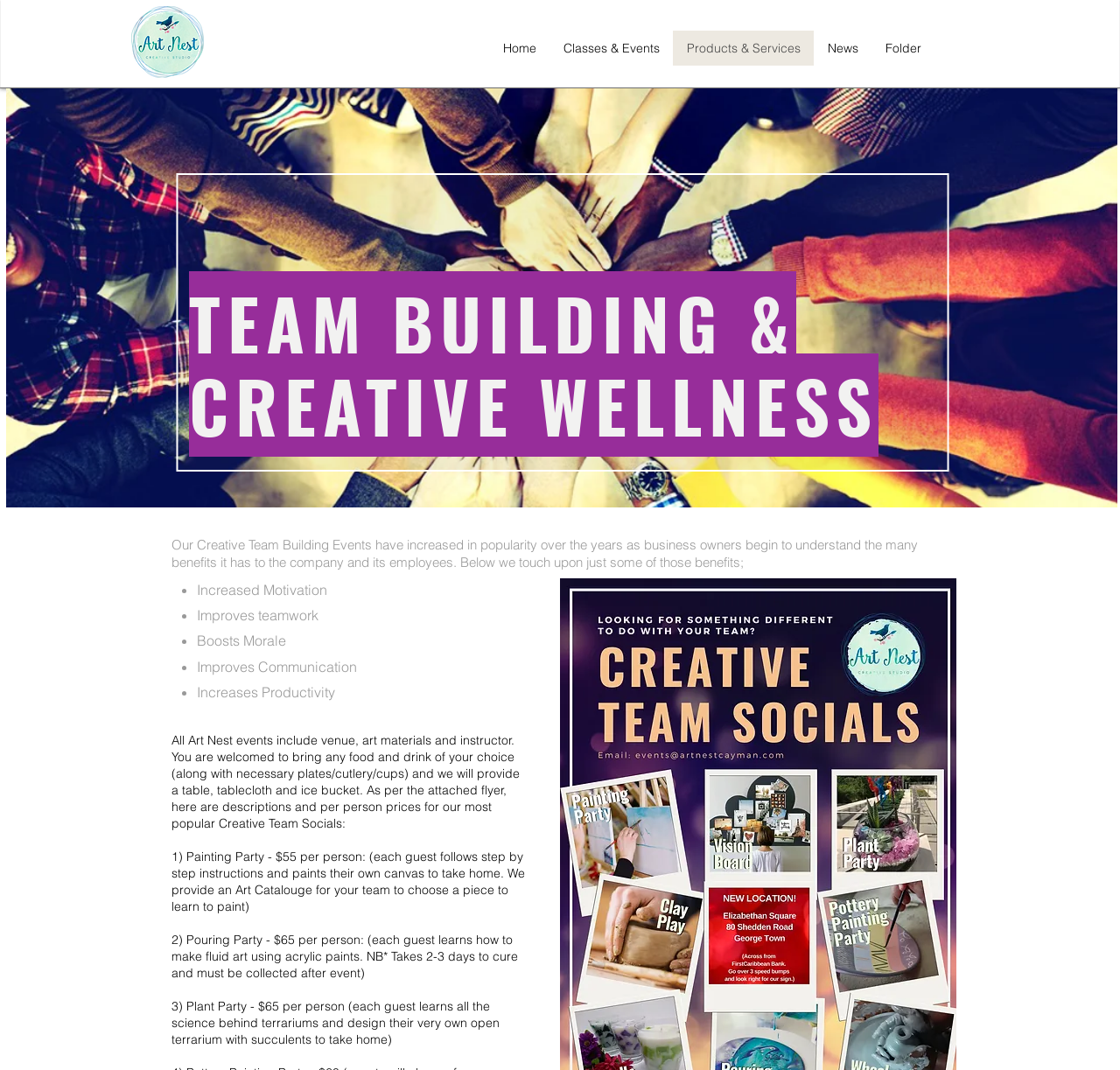Give the bounding box coordinates for this UI element: "Classes & Events". The coordinates should be four float numbers between 0 and 1, arranged as [left, top, right, bottom].

[0.491, 0.029, 0.601, 0.061]